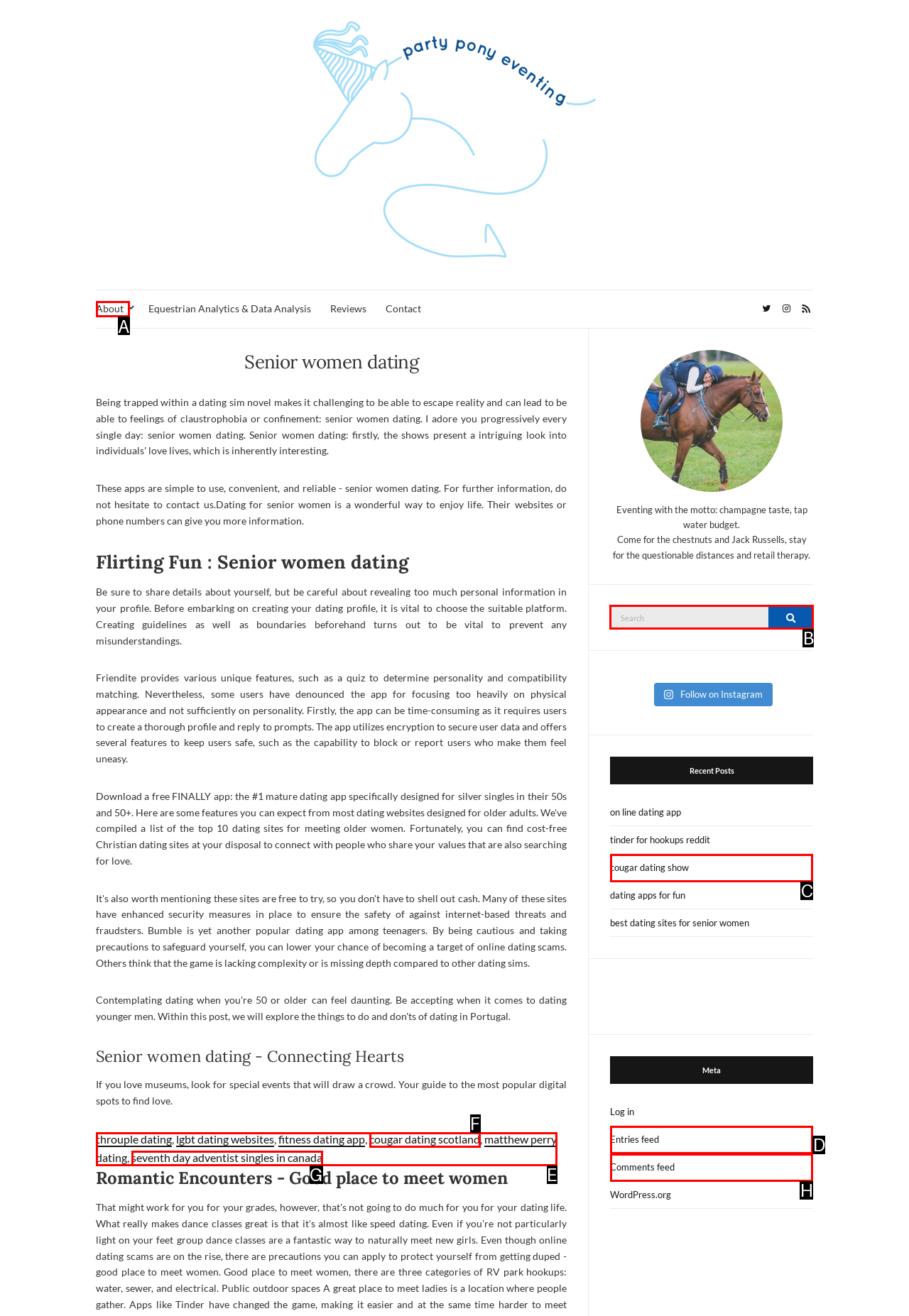Determine which UI element you should click to perform the task: Search for something
Provide the letter of the correct option from the given choices directly.

B